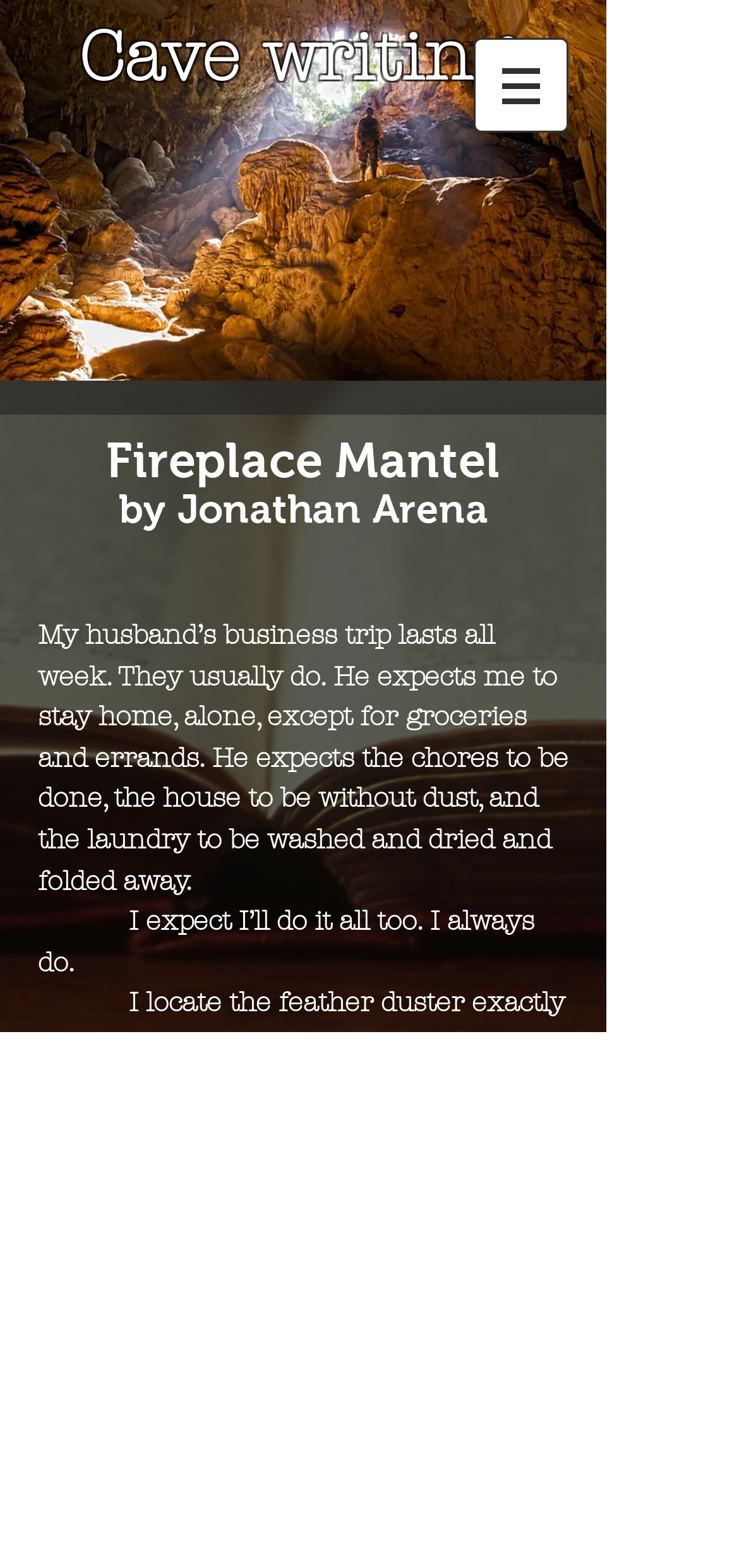Bounding box coordinates are specified in the format (top-left x, top-left y, bottom-right x, bottom-right y). All values are floating point numbers bounded between 0 and 1. Please provide the bounding box coordinate of the region this sentence describes: Cave writing.

[0.106, 0.011, 0.714, 0.062]